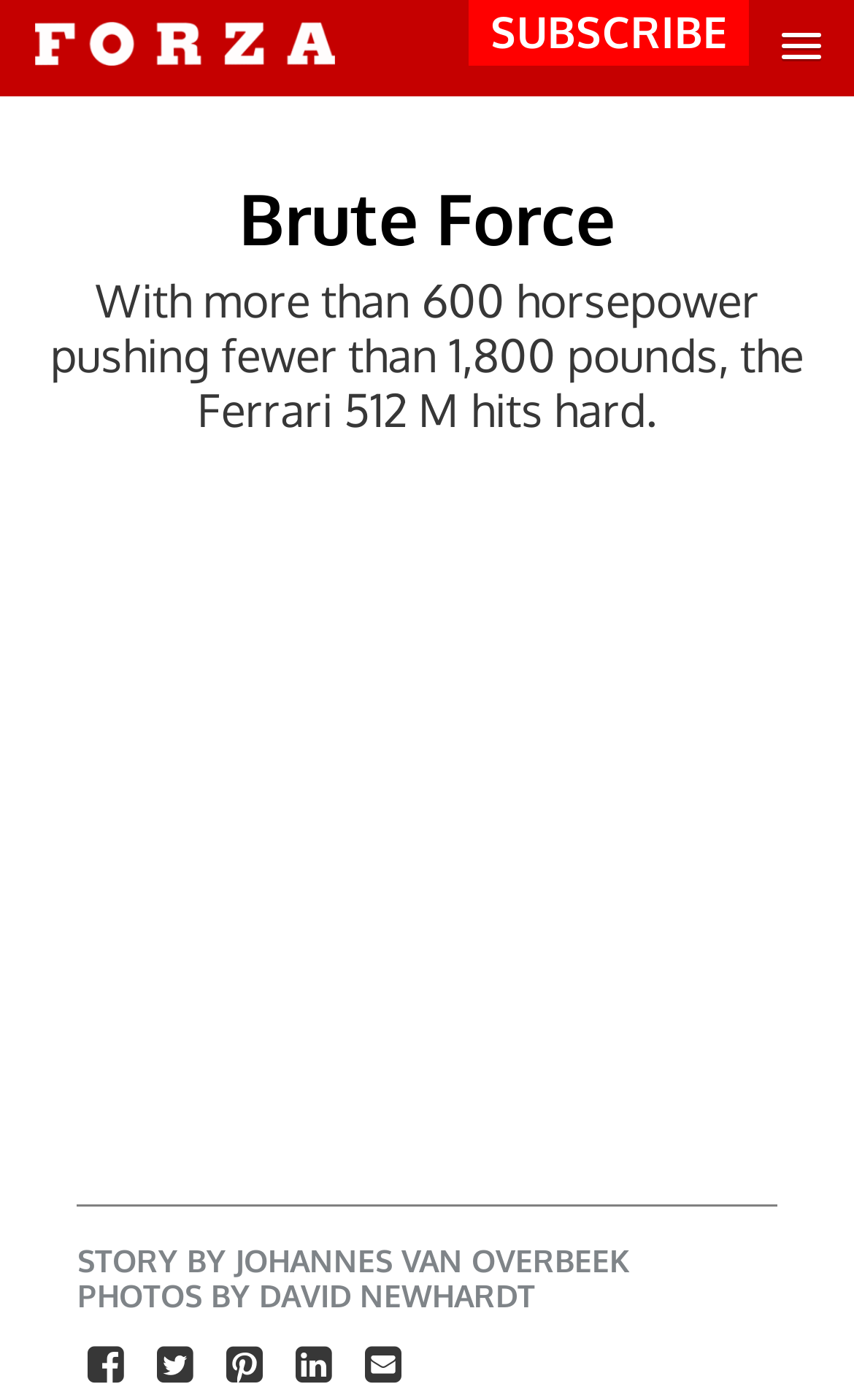With reference to the image, please provide a detailed answer to the following question: Who is the author of the story?

I found this answer by looking at the heading 'STORY BY JOHANNES VAN OVERBEEK' which explicitly states the author's name.